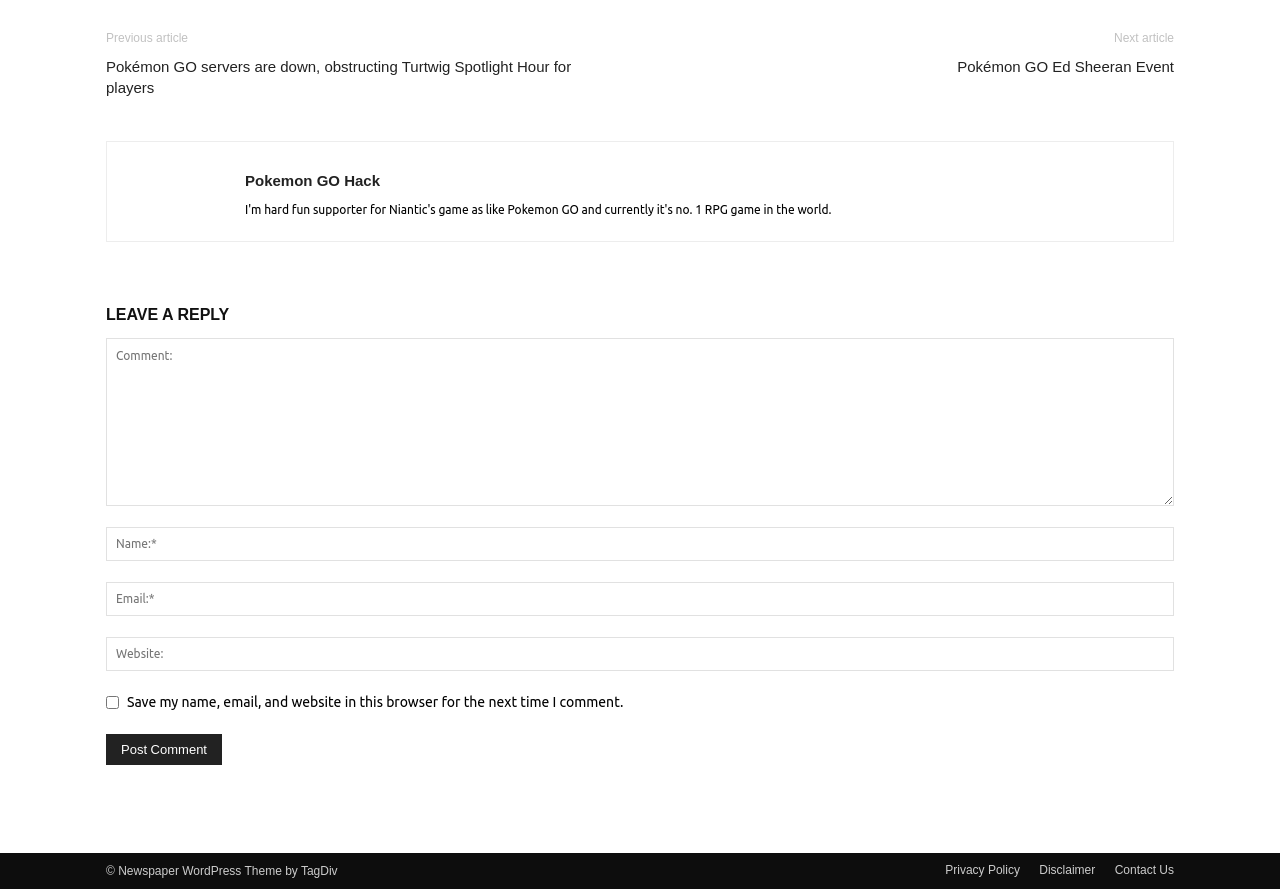Please locate the bounding box coordinates of the element that should be clicked to complete the given instruction: "Read the Pokémon GO Ed Sheeran Event article".

[0.748, 0.062, 0.917, 0.086]